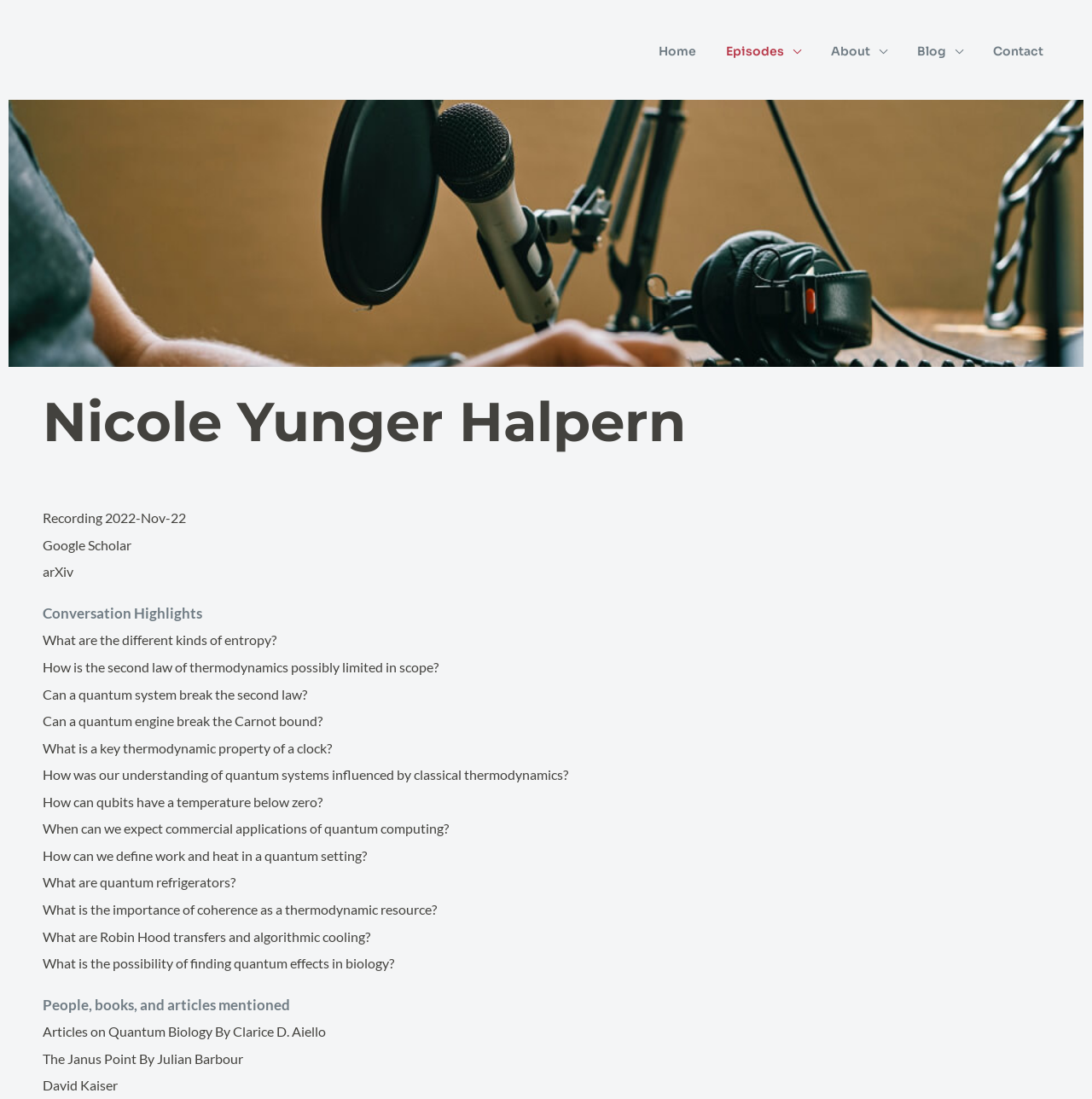Locate the bounding box coordinates of the element that needs to be clicked to carry out the instruction: "Visit David Kaiser's page". The coordinates should be given as four float numbers ranging from 0 to 1, i.e., [left, top, right, bottom].

[0.039, 0.979, 0.114, 0.996]